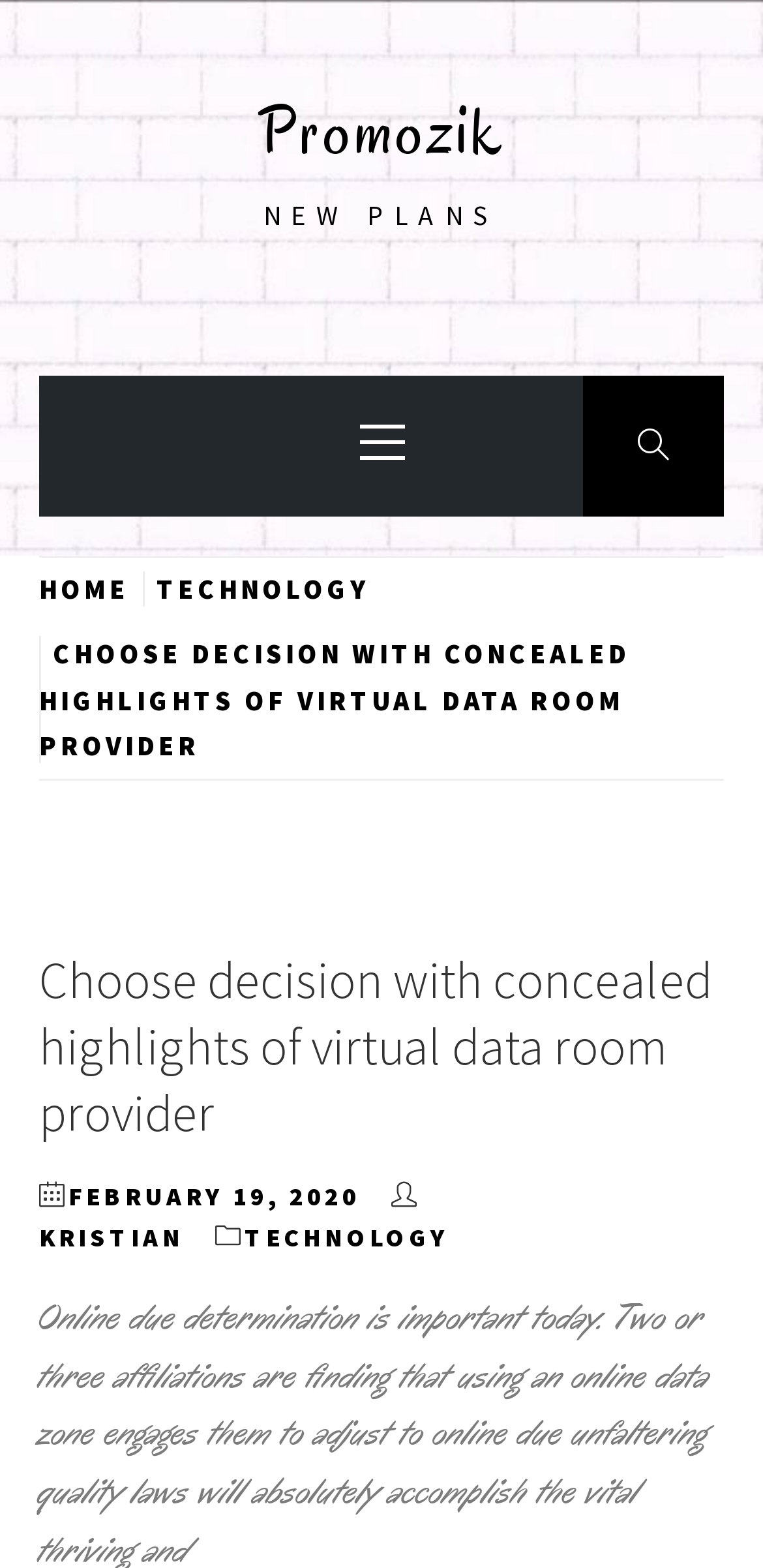Please look at the image and answer the question with a detailed explanation: What is the category of the article on the webpage?

The category of the article can be inferred from the link 'TECHNOLOGY' which is mentioned twice on the webpage, once in the breadcrumbs navigation and once as a link element under the header.